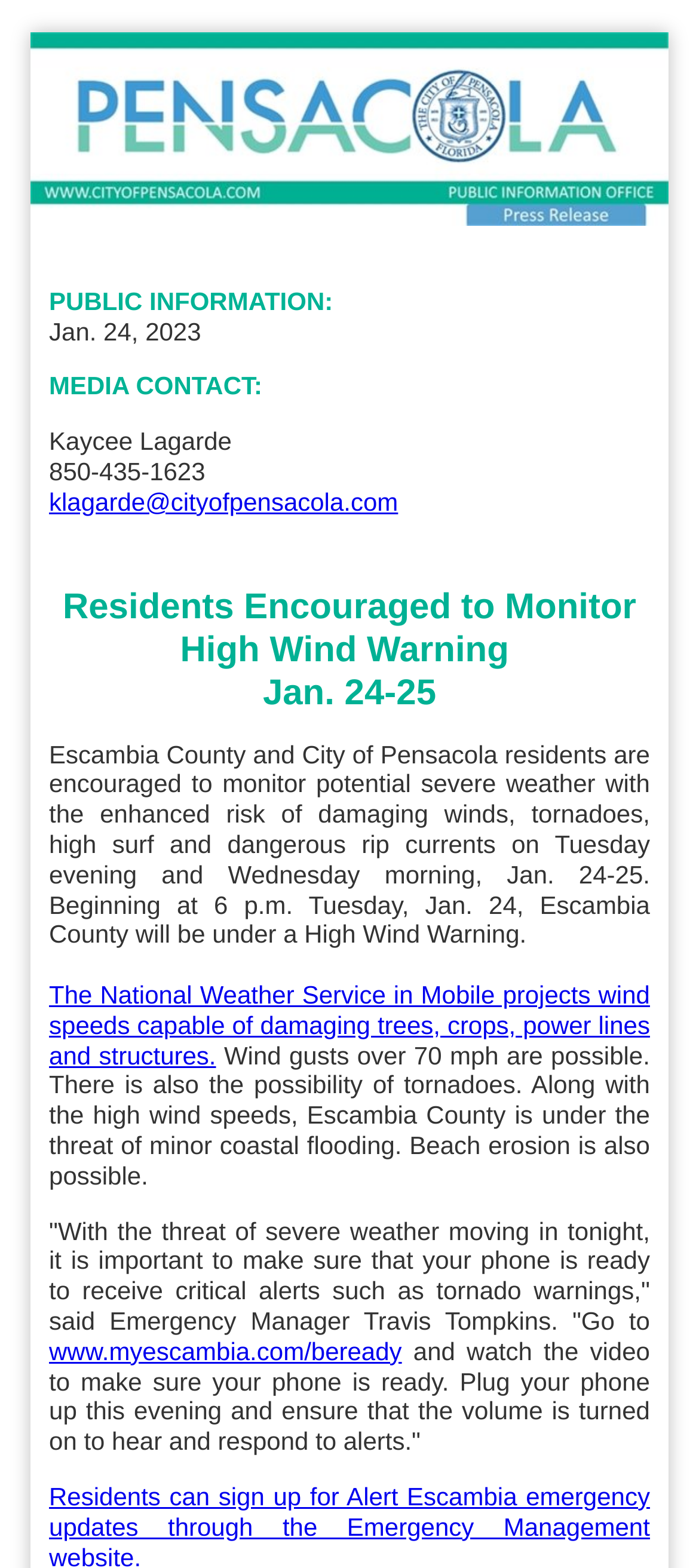Who is the media contact?
Using the image as a reference, deliver a detailed and thorough answer to the question.

I found the media contact information in the press release header section, where it lists 'MEDIA CONTACT:' followed by the phone number '850-435-1623' and the email address 'klagarde@cityofpensacola.com'.